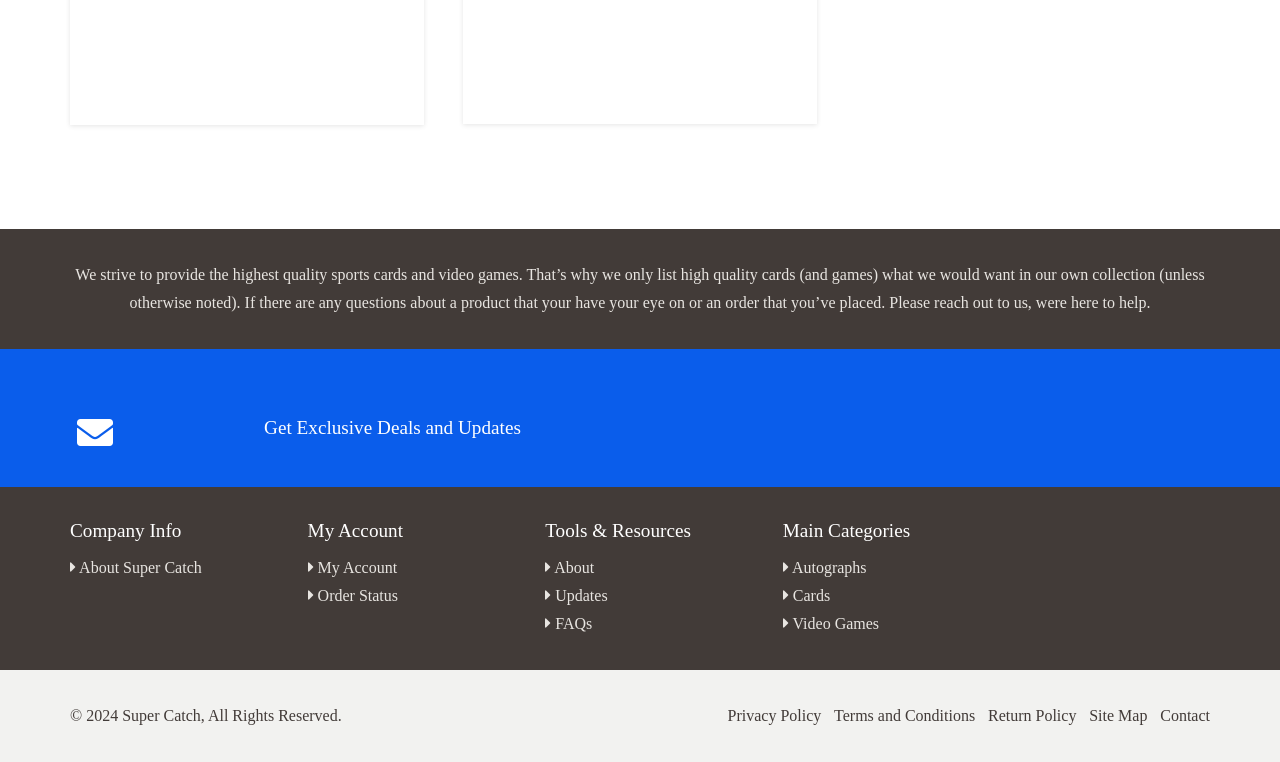Using the provided element description, identify the bounding box coordinates as (top-left x, top-left y, bottom-right x, bottom-right y). Ensure all values are between 0 and 1. Description: Cards

[0.616, 0.77, 0.649, 0.793]